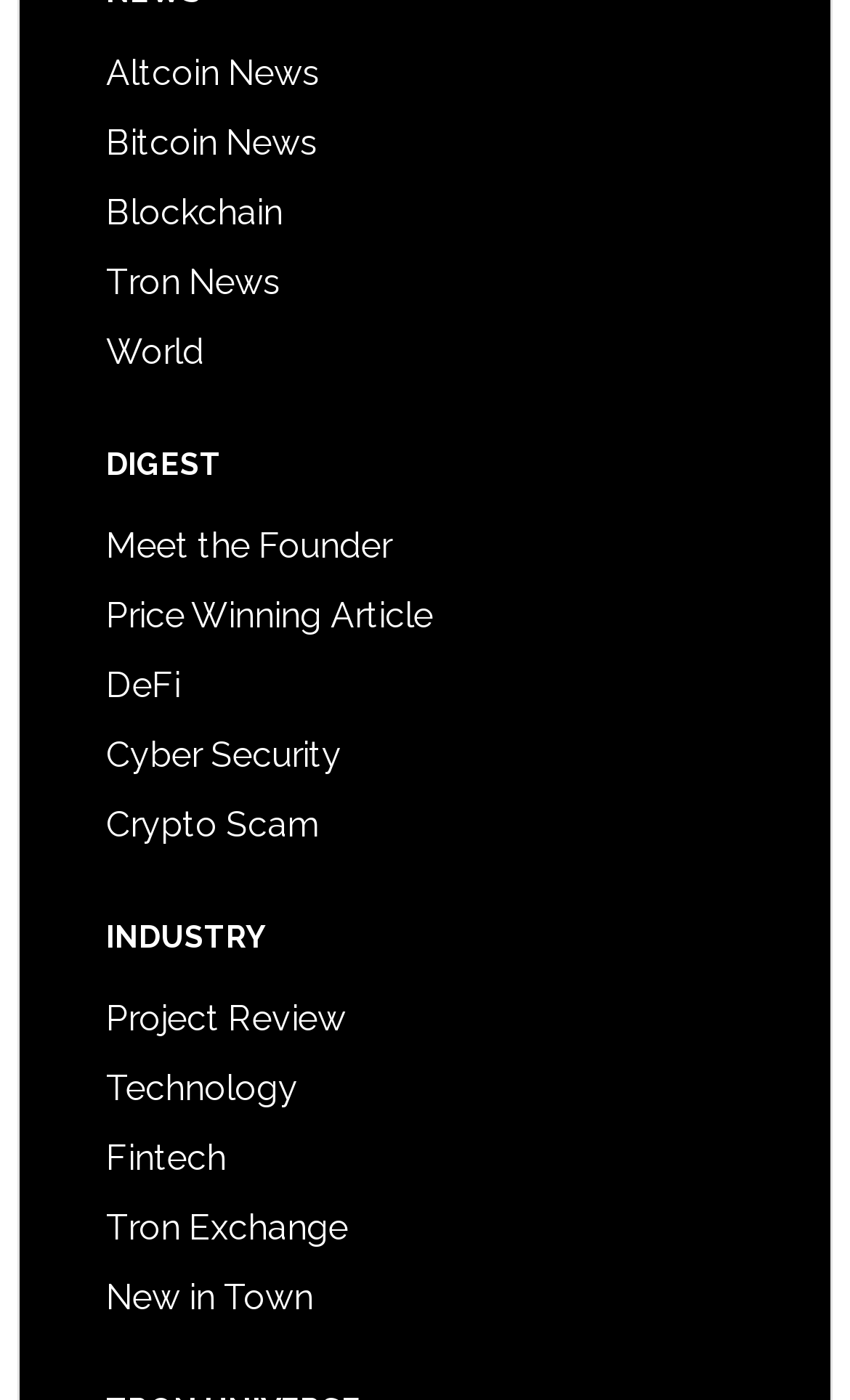Please provide a comprehensive answer to the question below using the information from the image: What is the second heading on the webpage?

After the first heading 'DIGEST', I can see another heading 'INDUSTRY' which is the second heading on the webpage.